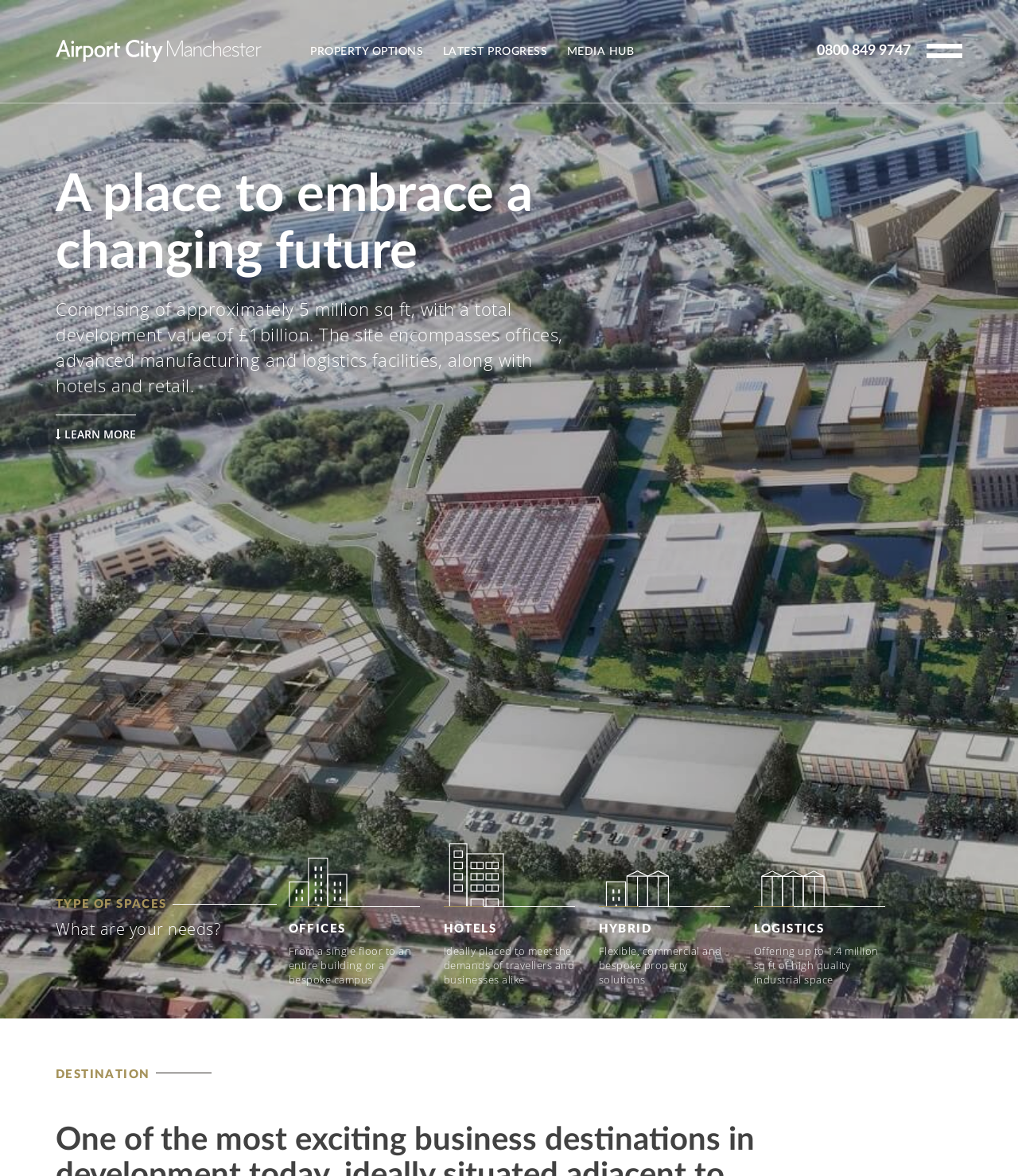Describe in detail what you see on the webpage.

The webpage is about Airport City Manchester, a new urban quarter development. At the top, there are three social media links and a navigation menu with options like "PROPERTY OPTIONS", "LATEST PROGRESS", "BENEFITS", "ABOUT US", "MEDIA HUB", and "CONTACT US". 

Below the navigation menu, there is a section with a heading "A place to embrace a changing future" and a brief description of the development, which includes offices, advanced manufacturing and logistics facilities, hotels, and retail spaces. There is also a "LEARN MORE" button.

On the left side, there are several links to news articles, including "TRIBE CONSTRUCTION BEGINS AT AIRPORT CITY MANCHESTER", "Hotels Top Out at Airport City Manchester", and "Landmark bridge installed at Airport City Manchester". 

In the middle, there is a section titled "TYPE OF SPACES" with four options: "OFFICES", "HOTELS", "HYBRID", and "LOGISTICS". Each option has a brief description and a heading. 

At the bottom, there is a "DESTINATION" section, and a phone number "0800 849 9747" is displayed on the right side. There is also an image of Airport City at the top left corner.